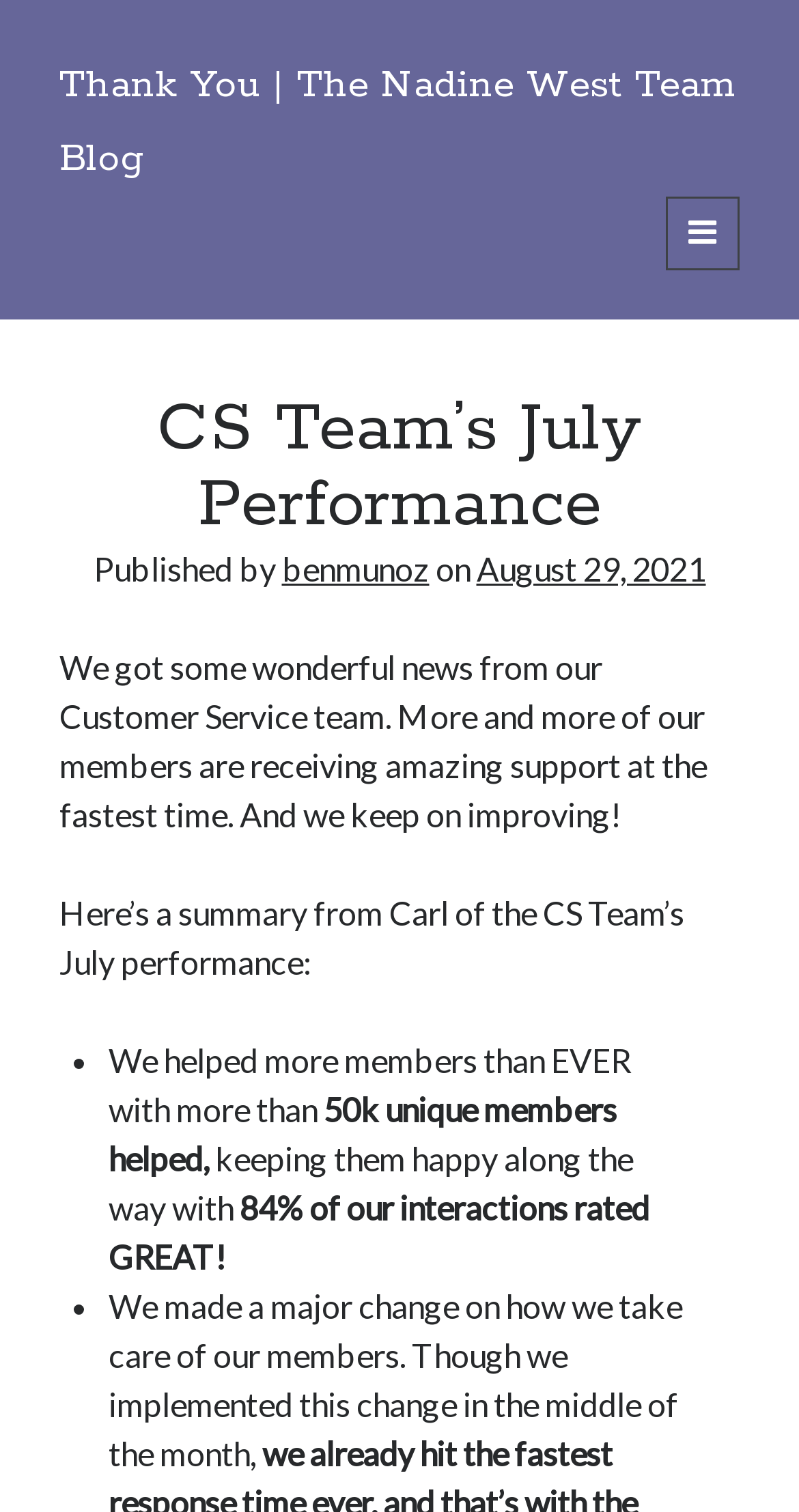Determine the bounding box coordinates for the area that needs to be clicked to fulfill this task: "Go to past team updates". The coordinates must be given as four float numbers between 0 and 1, i.e., [left, top, right, bottom].

[0.074, 0.245, 0.495, 0.278]